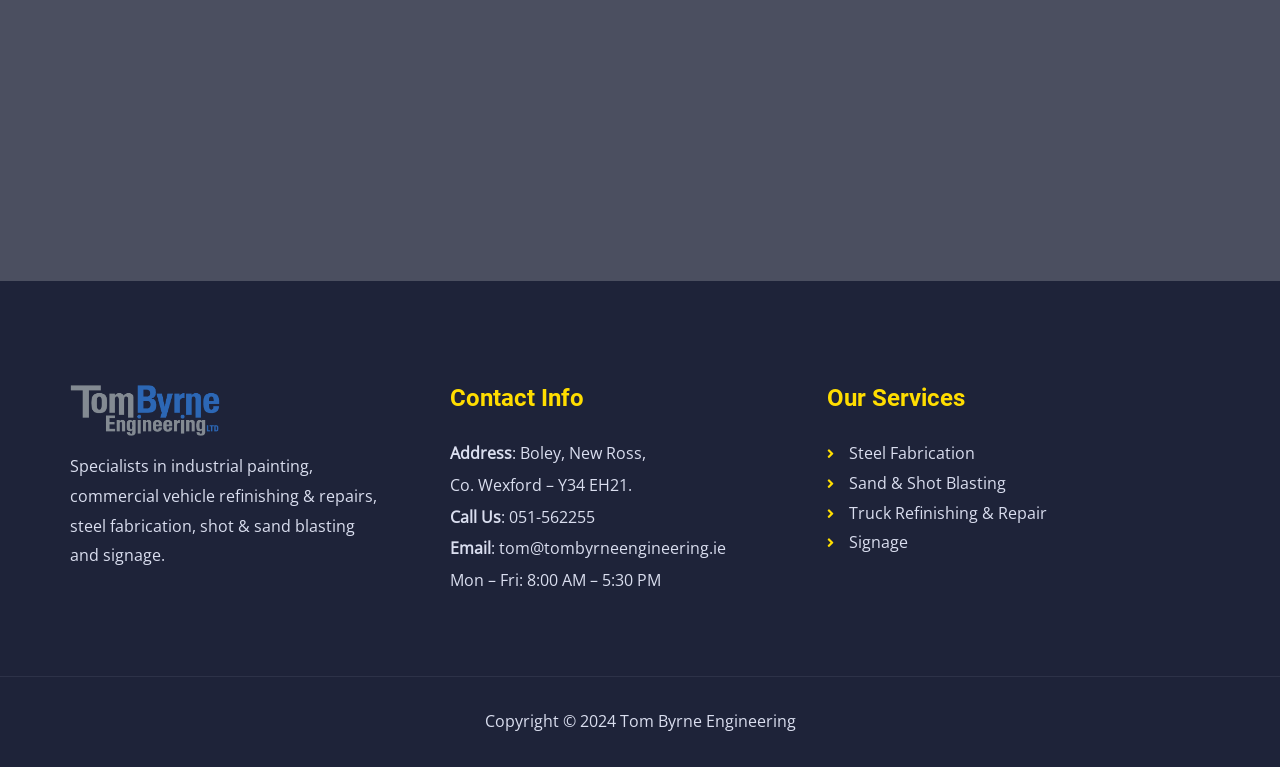From the element description Signage, predict the bounding box coordinates of the UI element. The coordinates must be specified in the format (top-left x, top-left y, bottom-right x, bottom-right y) and should be within the 0 to 1 range.

[0.646, 0.689, 0.942, 0.728]